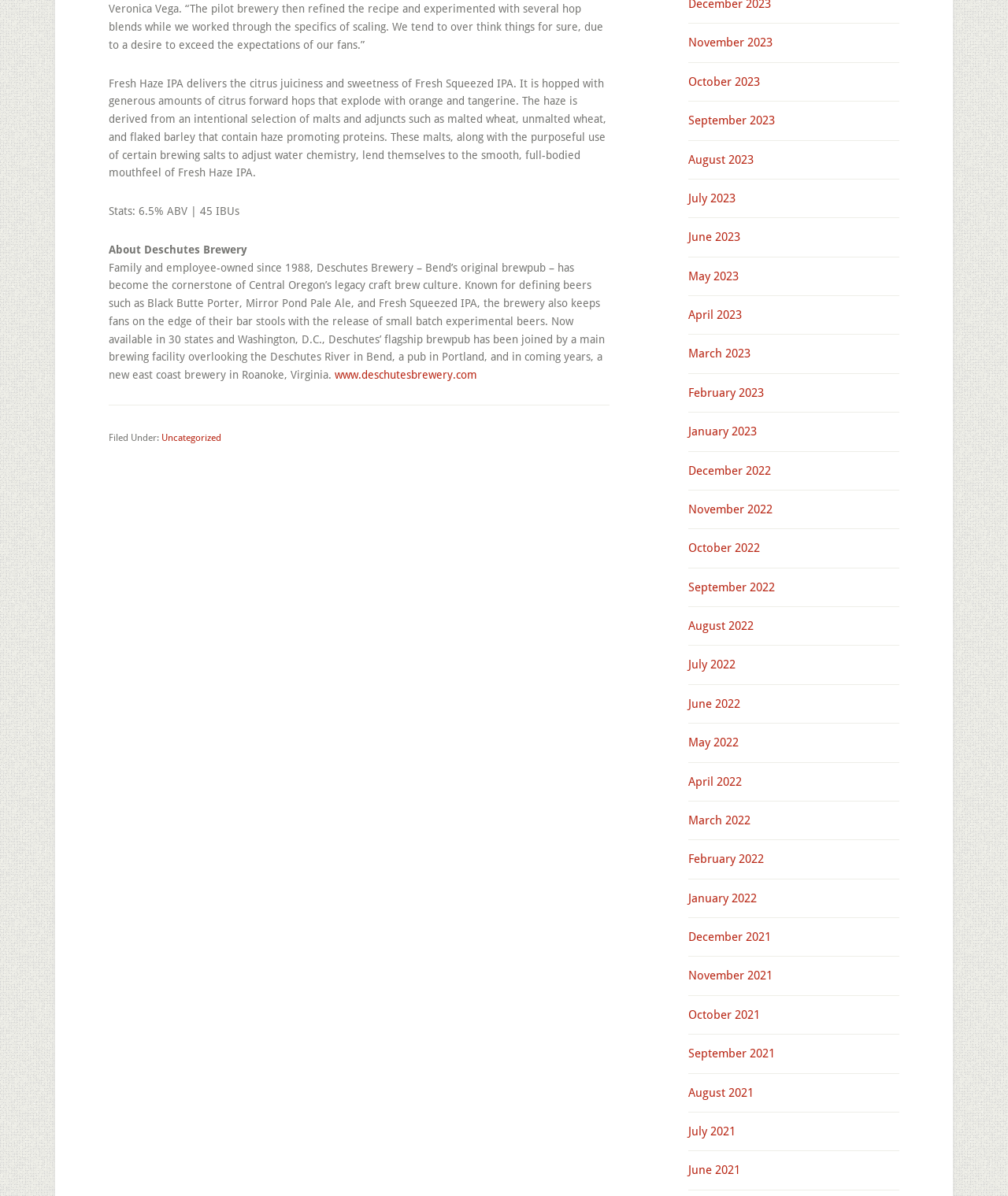What is the category of the current webpage?
Please respond to the question with a detailed and thorough explanation.

The answer can be found in the FooterAsNonLandmark element, which contains a link to the category of the current webpage. The category is 'Uncategorized'.